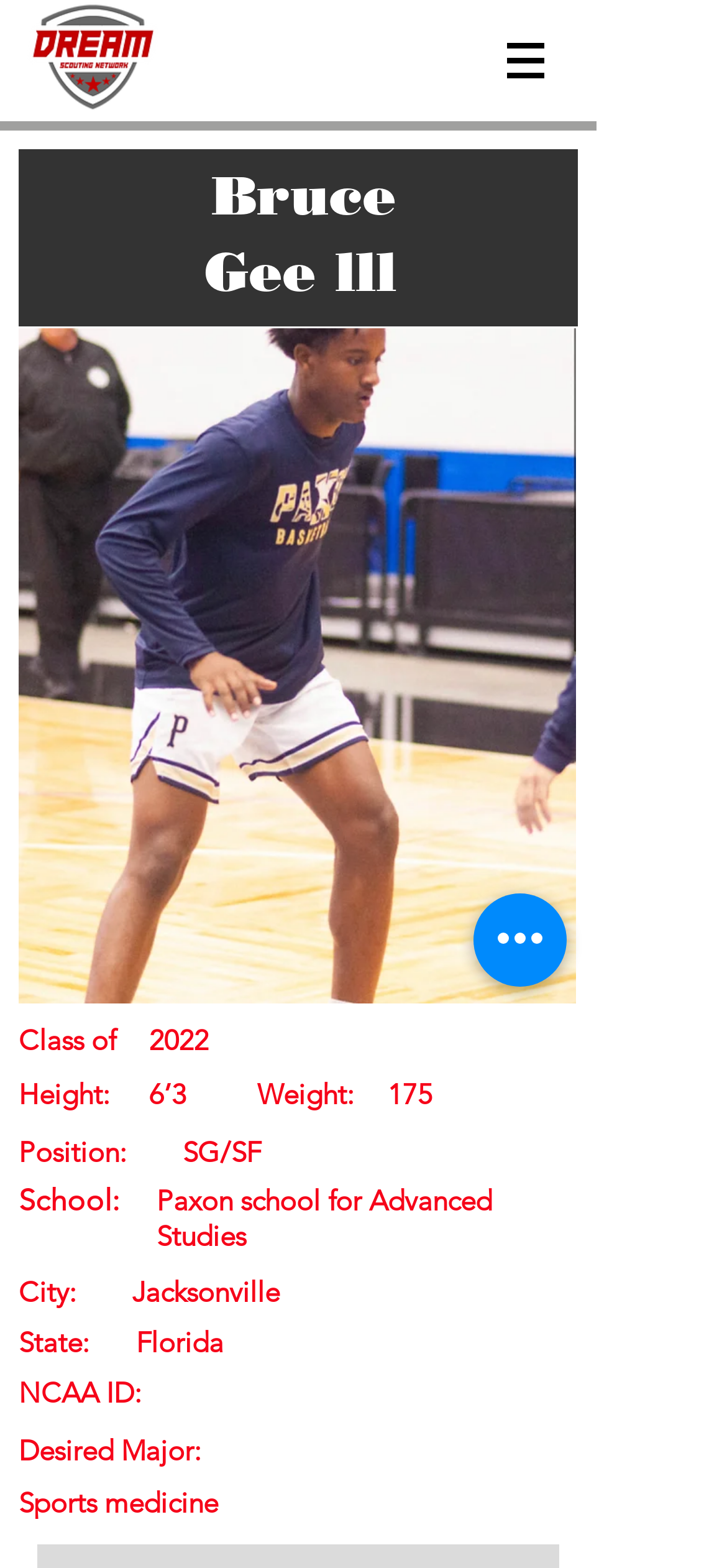Please provide a one-word or short phrase answer to the question:
What is Bruce's position?

SG/SF